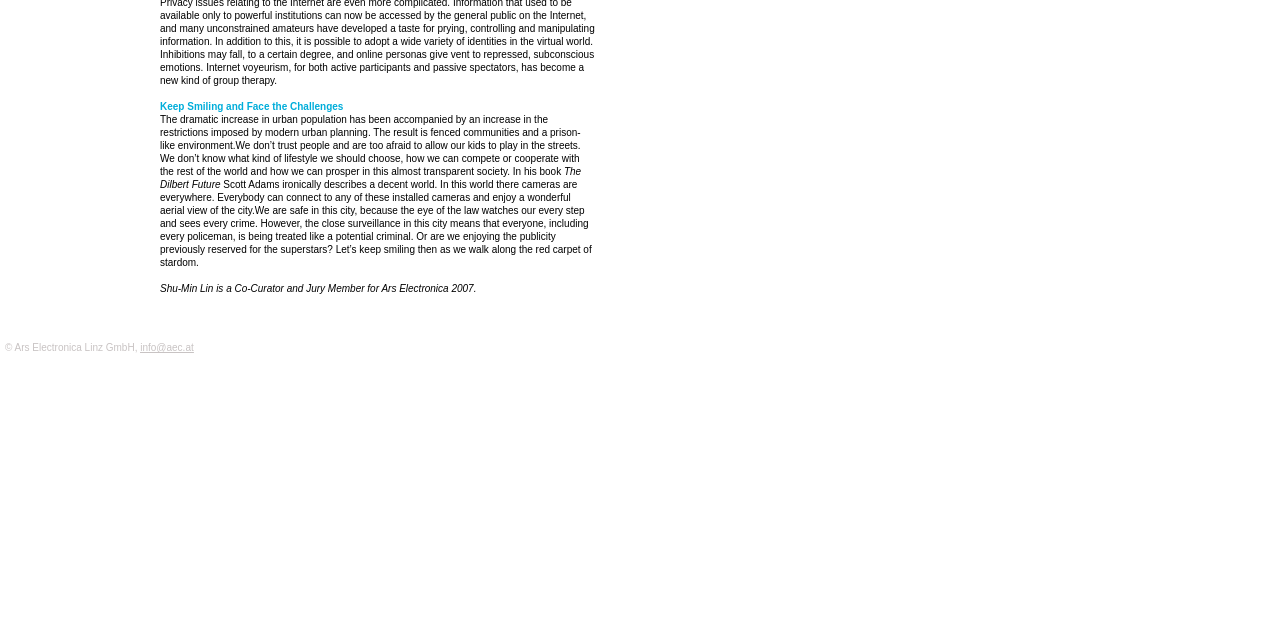Please provide the bounding box coordinates in the format (top-left x, top-left y, bottom-right x, bottom-right y). Remember, all values are floating point numbers between 0 and 1. What is the bounding box coordinate of the region described as: info@aec.at

[0.11, 0.534, 0.151, 0.552]